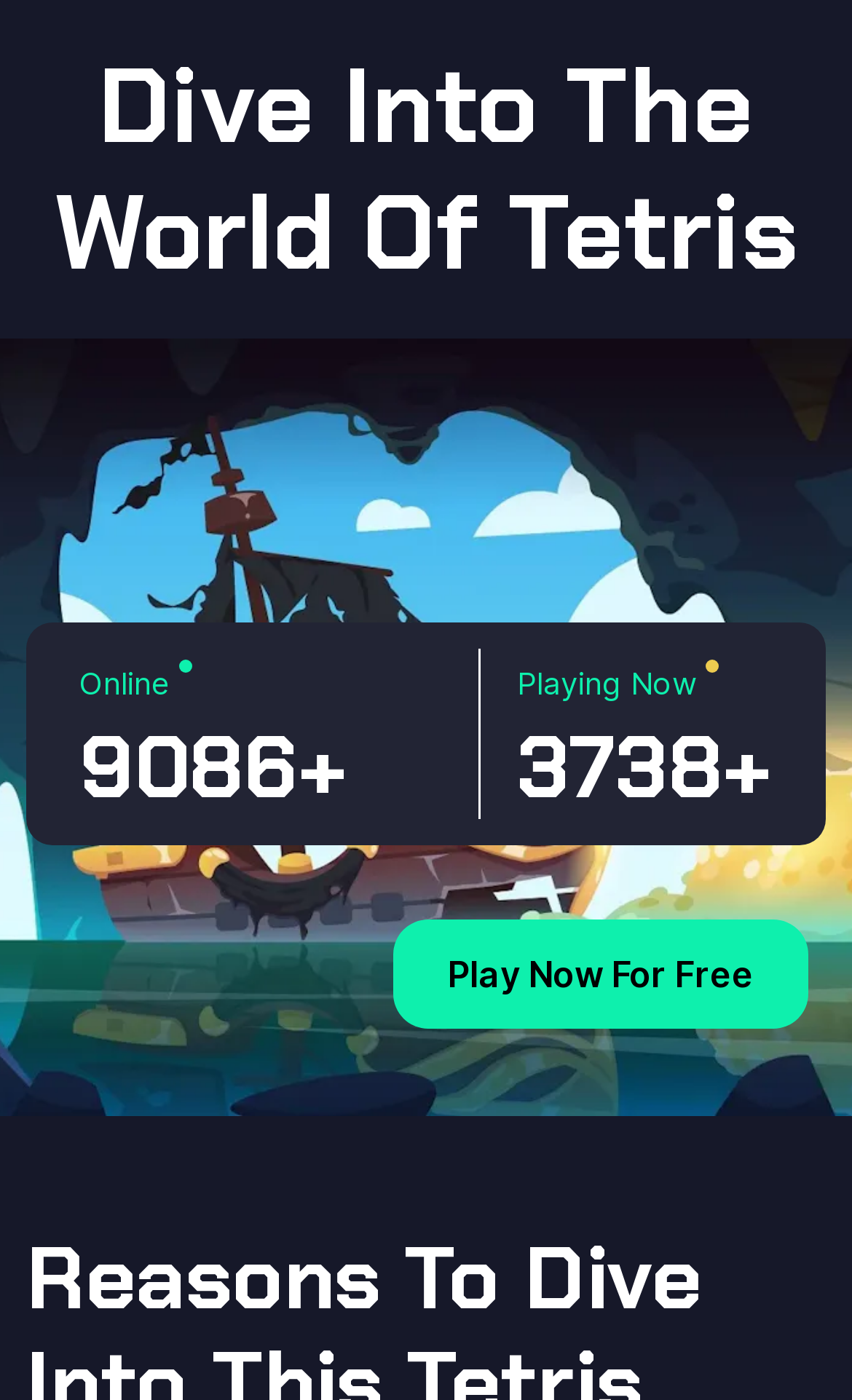Locate the headline of the webpage and generate its content.

Dive Into The World Of Tetris